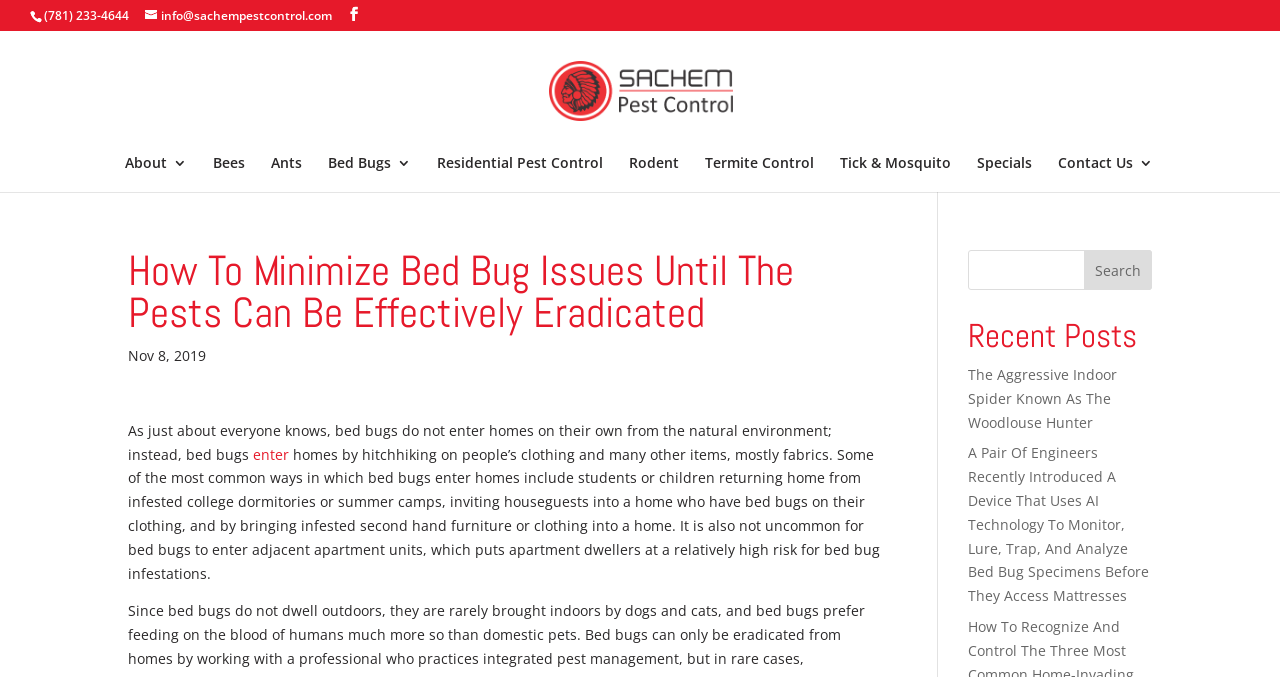Please determine the bounding box coordinates of the element to click in order to execute the following instruction: "visit Bed Bugs page". The coordinates should be four float numbers between 0 and 1, specified as [left, top, right, bottom].

[0.256, 0.23, 0.321, 0.284]